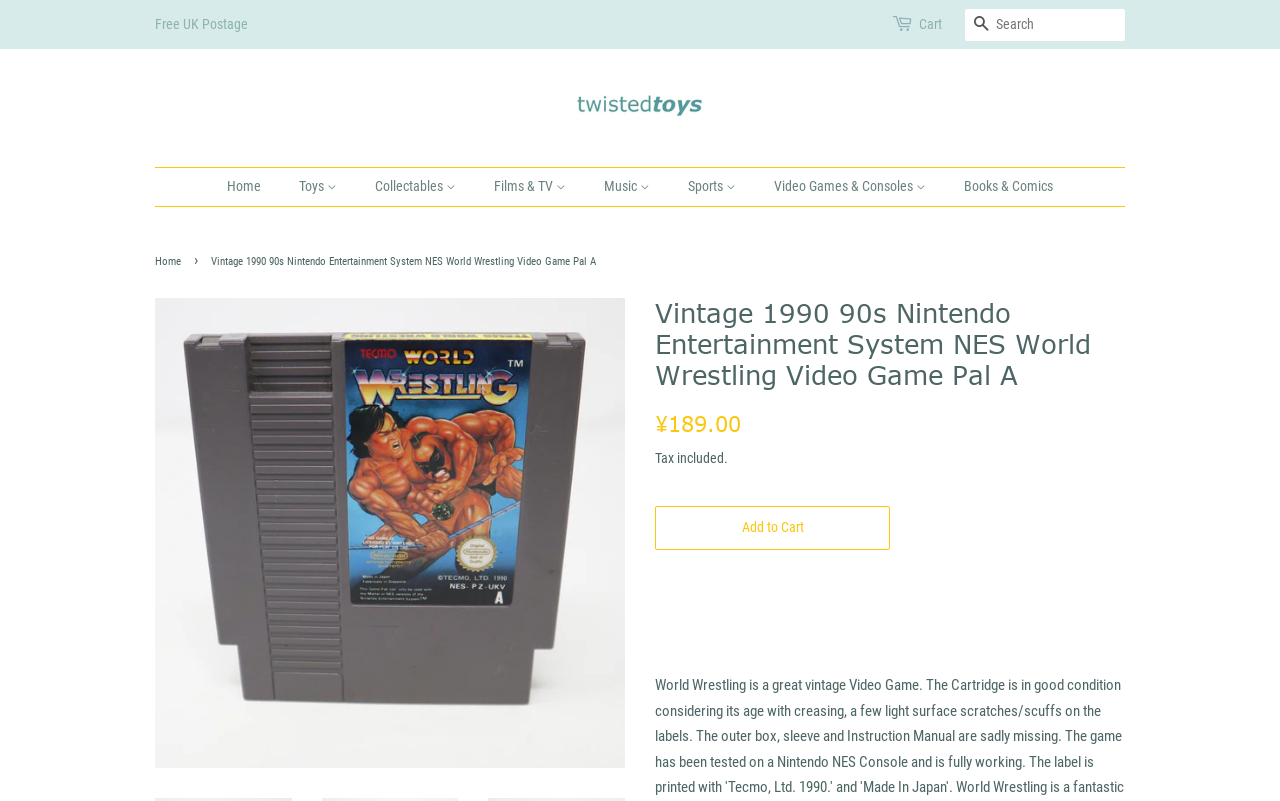Find the primary header on the webpage and provide its text.

Vintage 1990 90s Nintendo Entertainment System NES World Wrestling Video Game Pal A